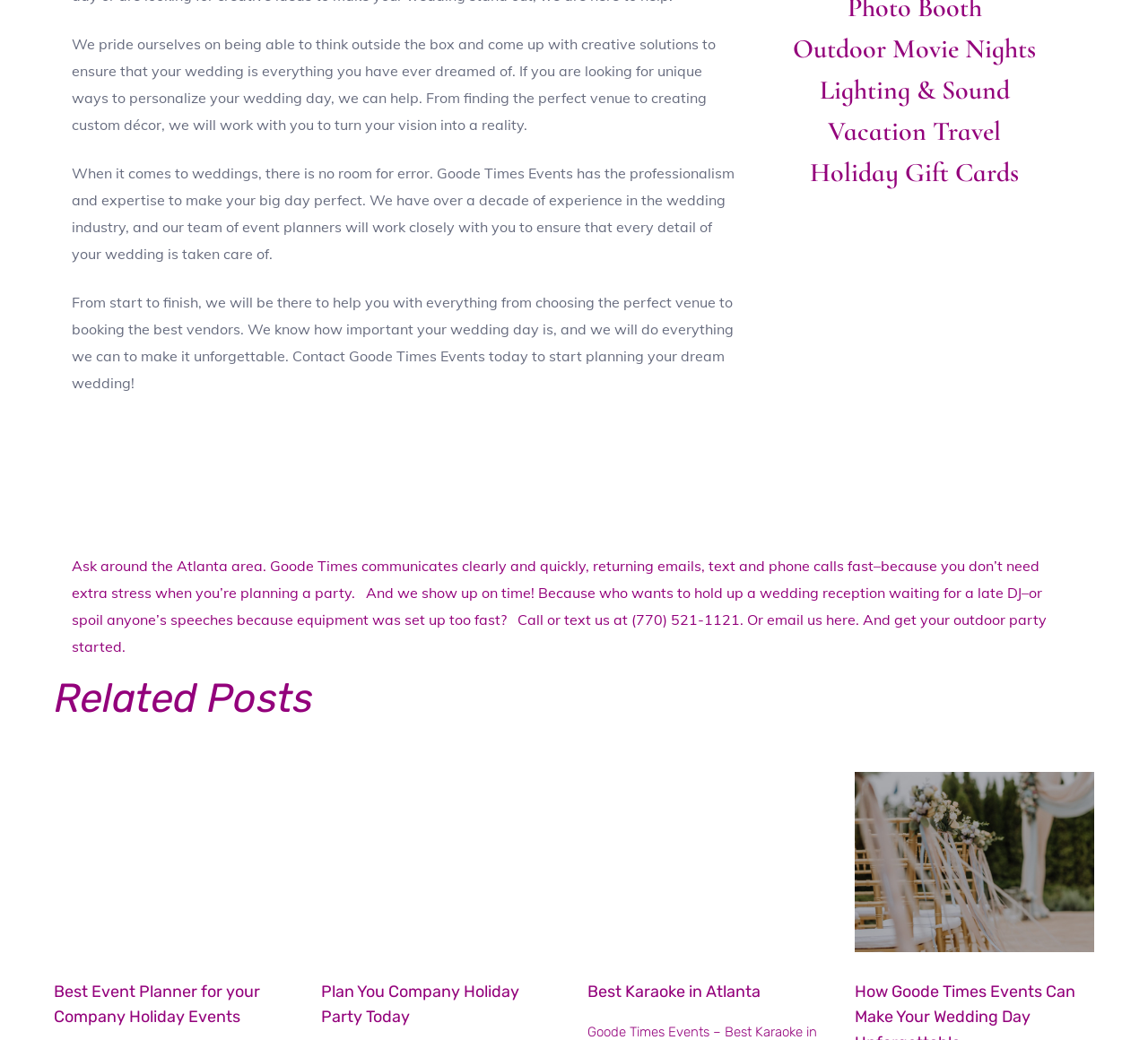Using the description "Vacation Travel", locate and provide the bounding box of the UI element.

[0.656, 0.107, 0.937, 0.146]